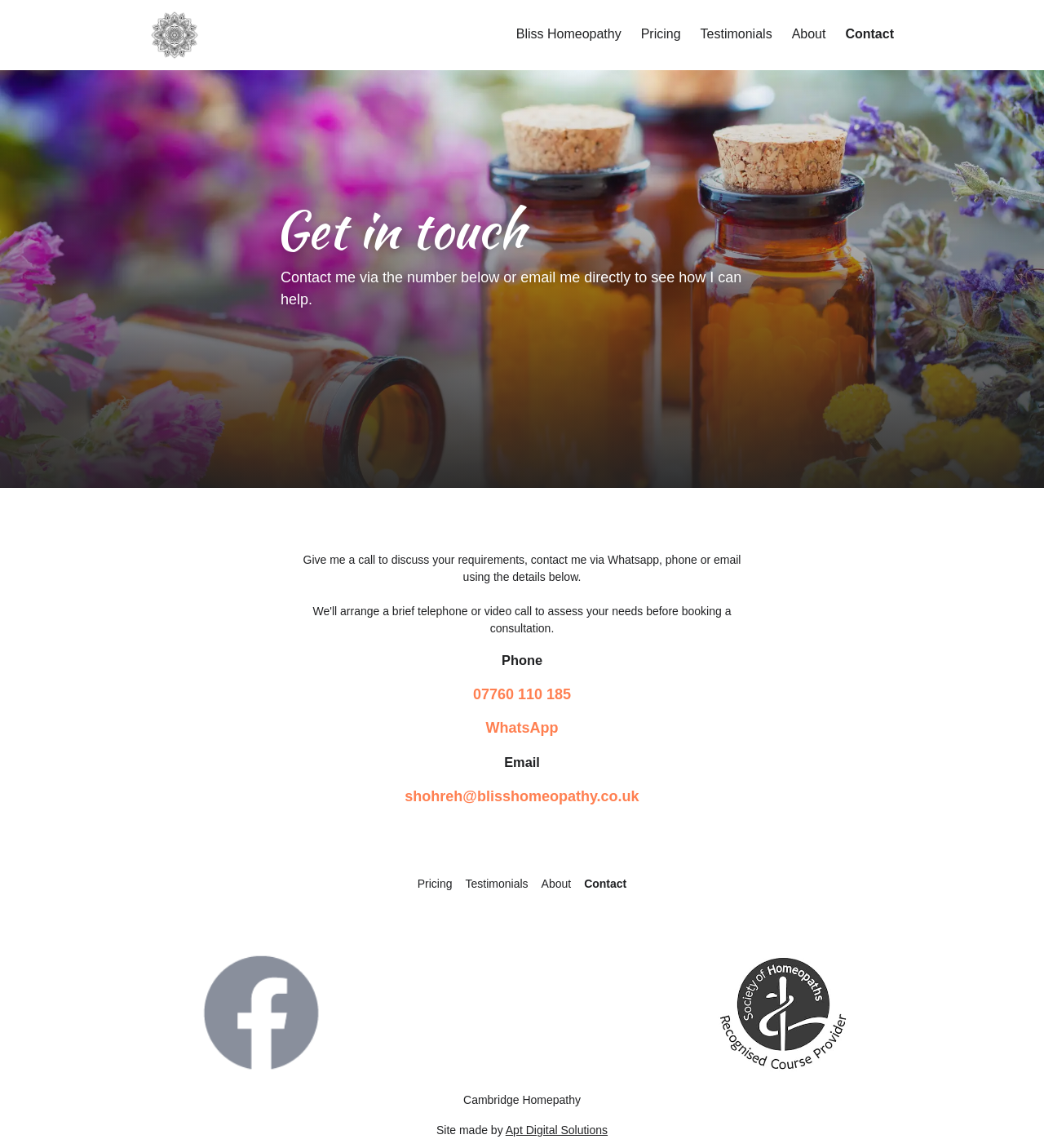What is the email address of Shohreh Sharifi?
Provide a fully detailed and comprehensive answer to the question.

The email address of Shohreh Sharifi can be found in the 'Email' section, where it is listed as a link with the text 'shohreh@blisshomeopathy.co.uk'.